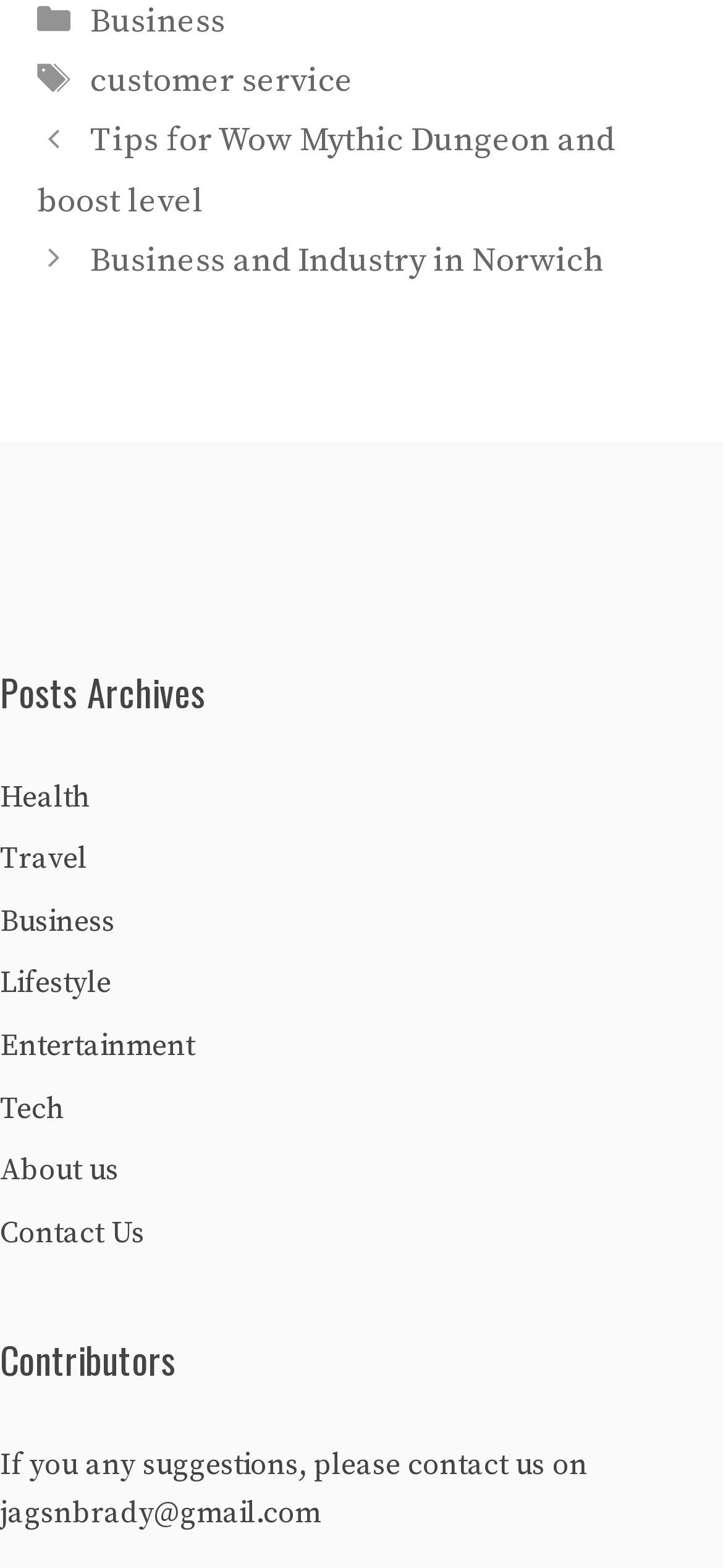Could you locate the bounding box coordinates for the section that should be clicked to accomplish this task: "view Tips for Wow Mythic Dungeon and boost level".

[0.051, 0.076, 0.851, 0.142]